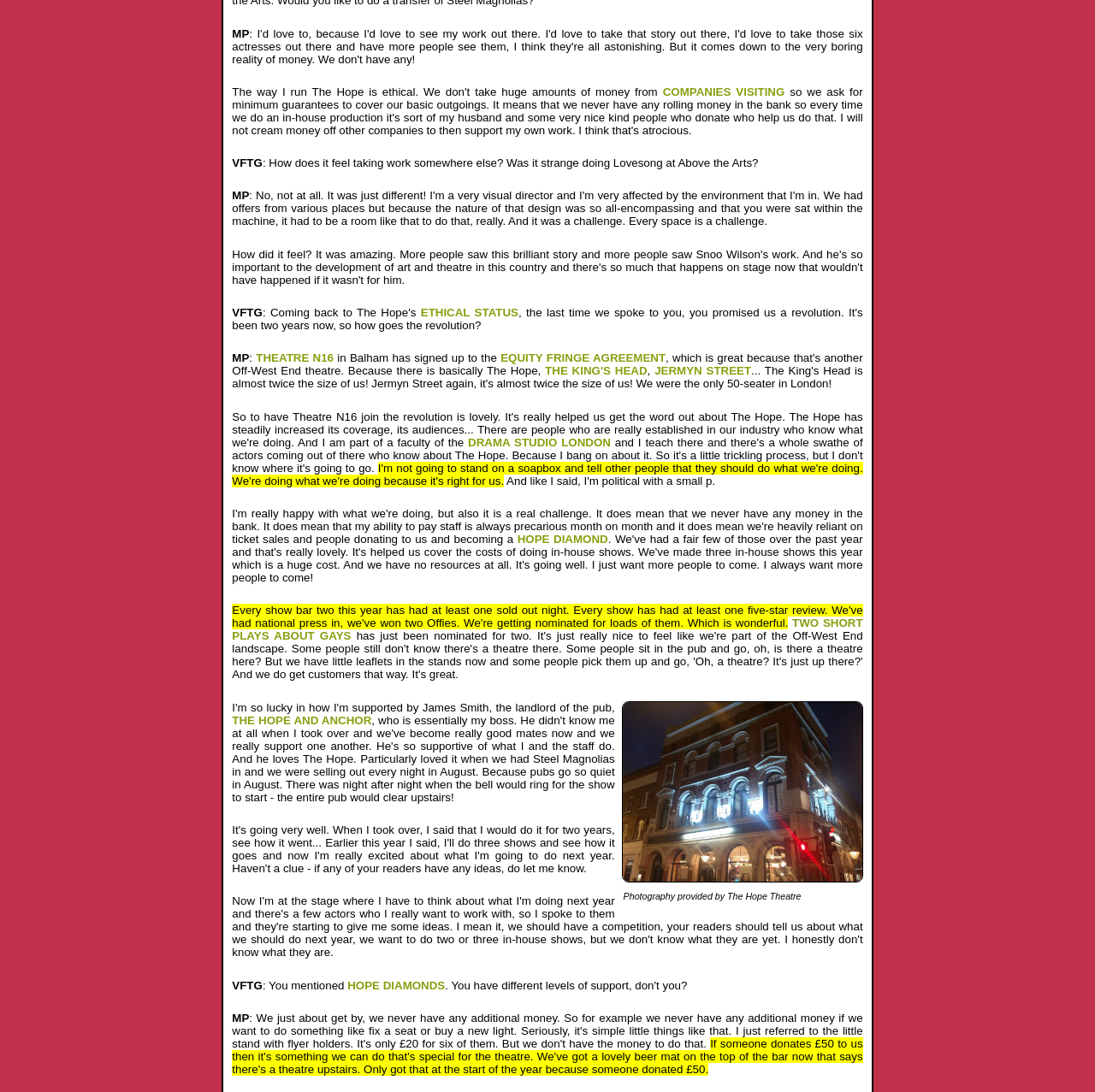Specify the bounding box coordinates (top-left x, top-left y, bottom-right x, bottom-right y) of the UI element in the screenshot that matches this description: The Hope and Anchor

[0.212, 0.654, 0.339, 0.665]